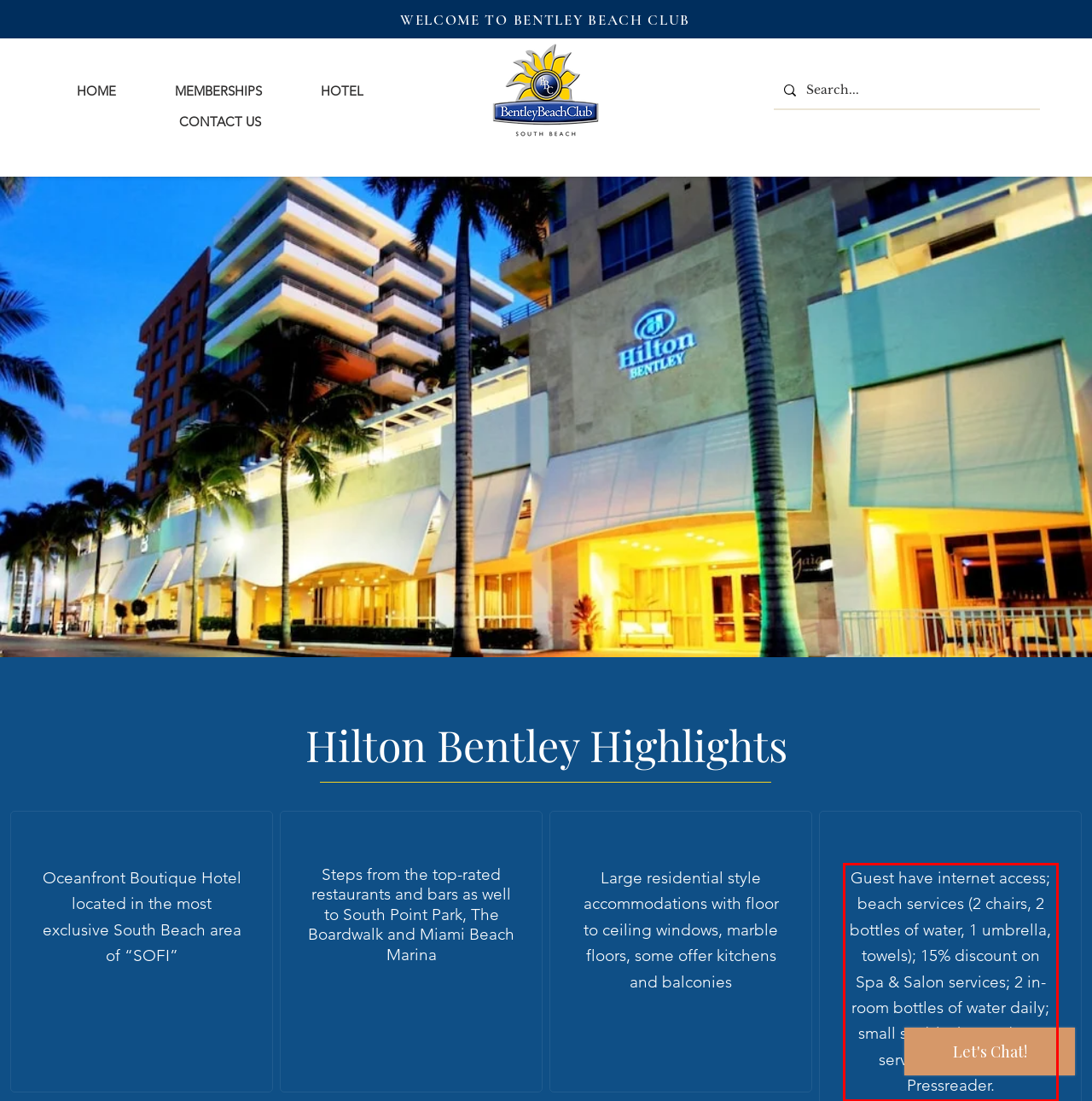Within the provided webpage screenshot, find the red rectangle bounding box and perform OCR to obtain the text content.

Guest have internet access; beach services (2 chairs, 2 bottles of water, 1 umbrella, towels); 15% discount on Spa & Salon services; 2 in-room bottles of water daily; small sunblock; turndown services on request; Pressreader.